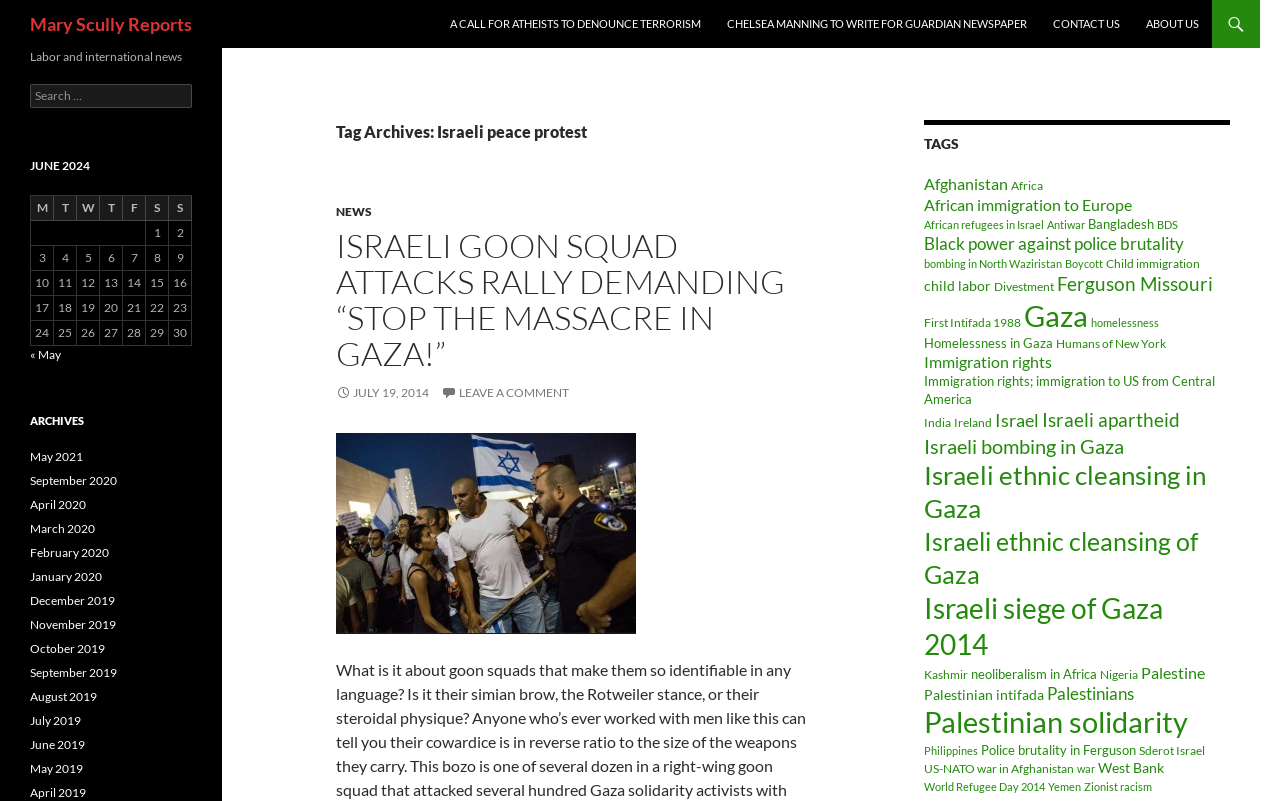What is the topic of the article with the most items?
Please provide a comprehensive answer based on the details in the screenshot.

By examining the links under the 'TAGS' heading, I found that the topic with the most items is 'Palestinian solidarity' with 104 items.